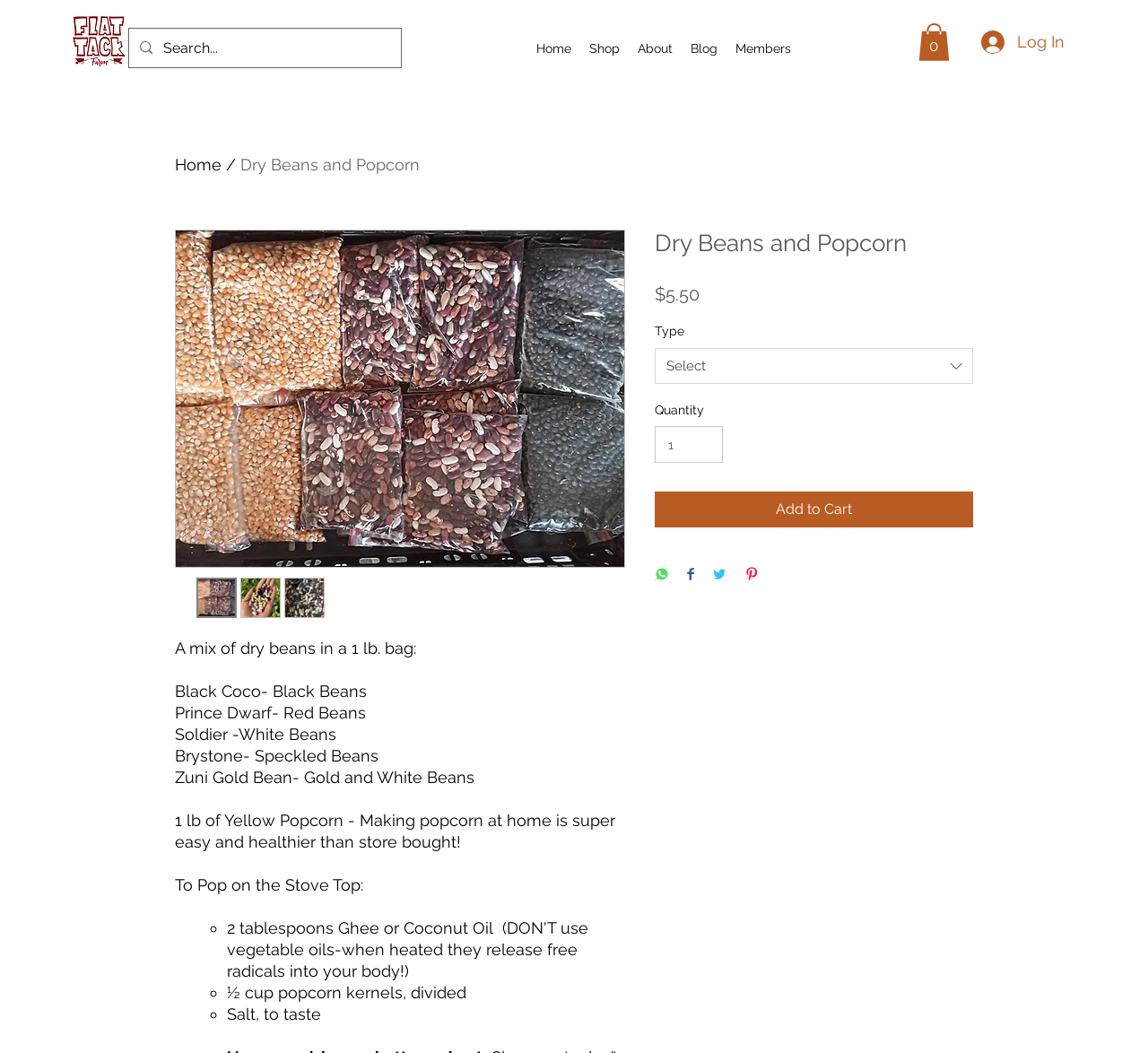Can you identify and provide the main heading of the webpage?

Dry Beans and Popcorn